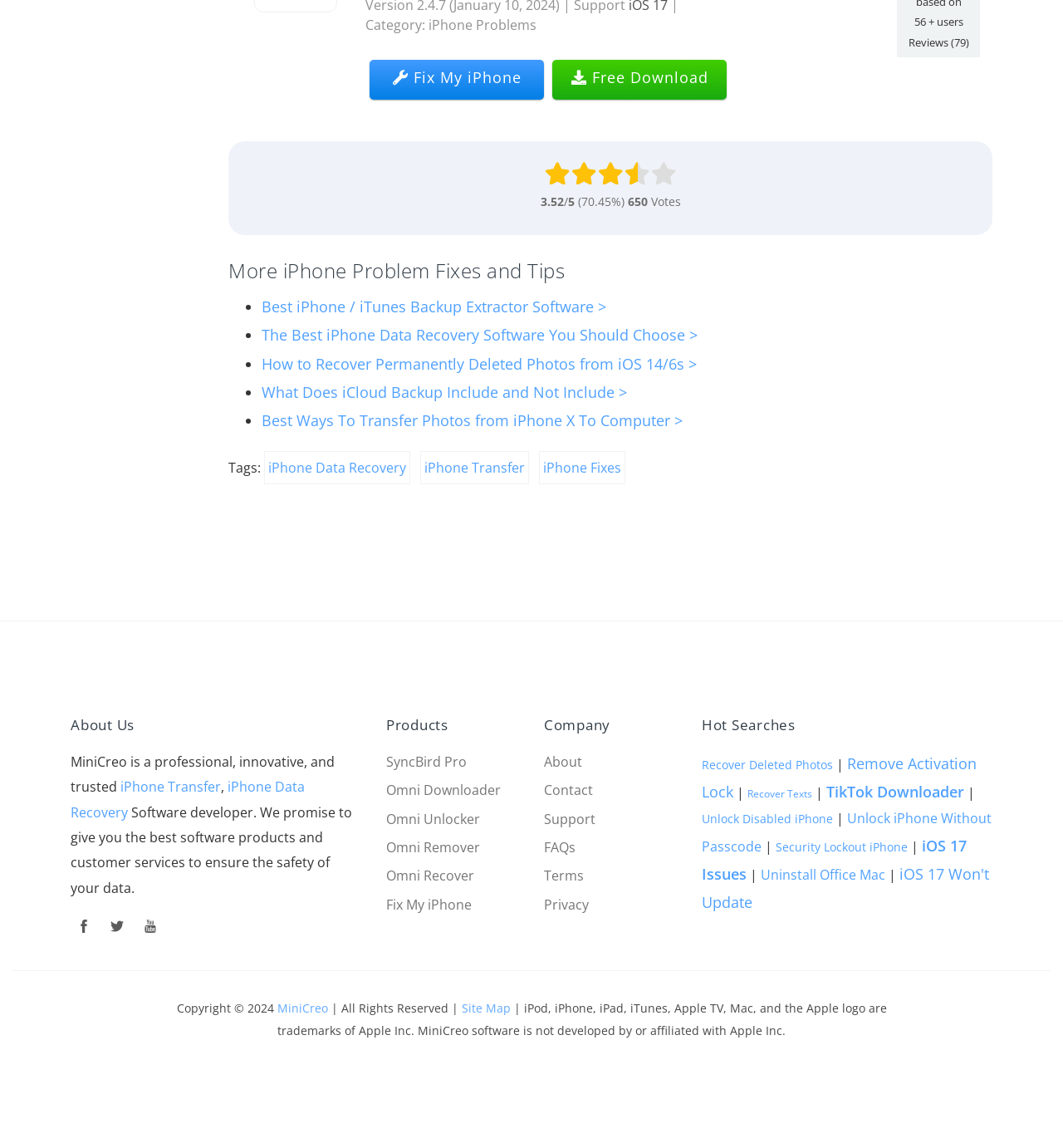Please mark the bounding box coordinates of the area that should be clicked to carry out the instruction: "Read reviews".

[0.854, 0.03, 0.911, 0.043]